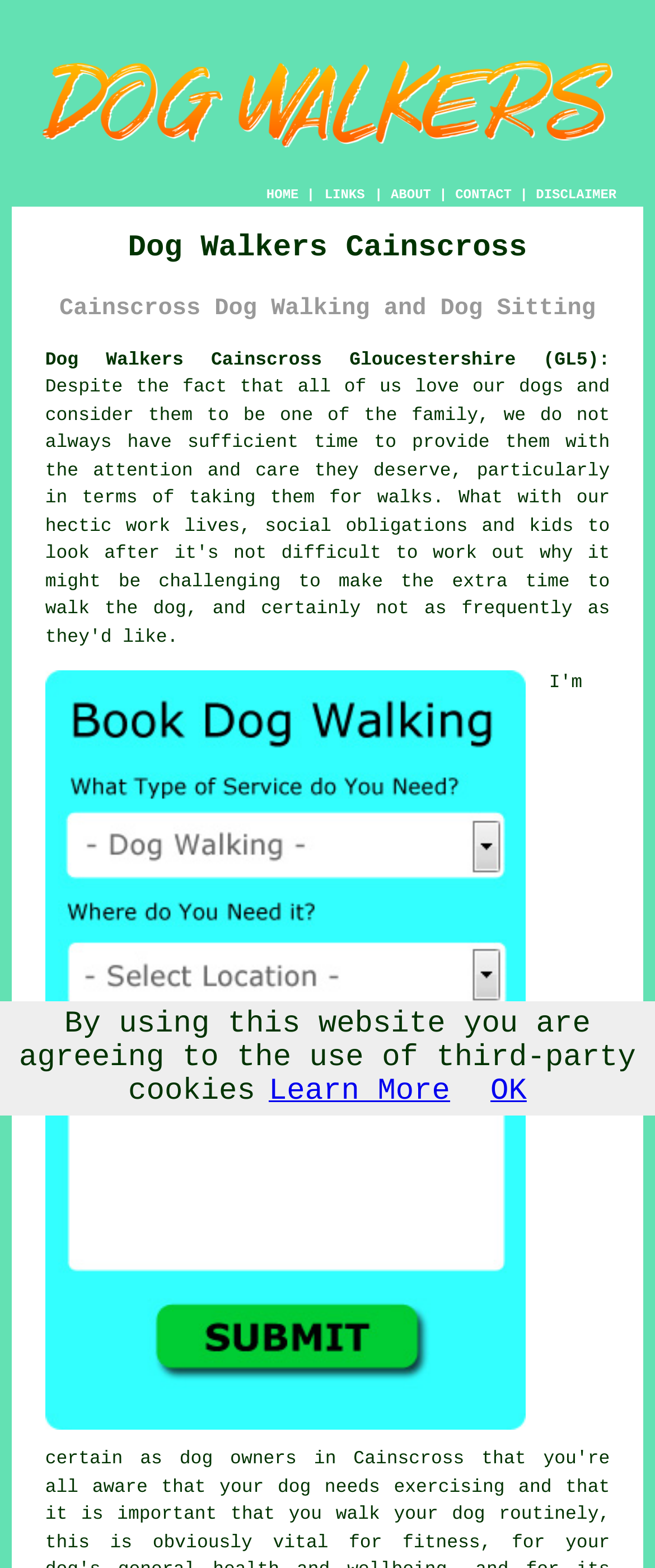Refer to the image and offer a detailed explanation in response to the question: How many navigation links are there?

There are 5 navigation links: 'HOME', 'ABOUT', 'CONTACT', 'DISCLAIMER', and 'LINKS', which are located at the top of the webpage.